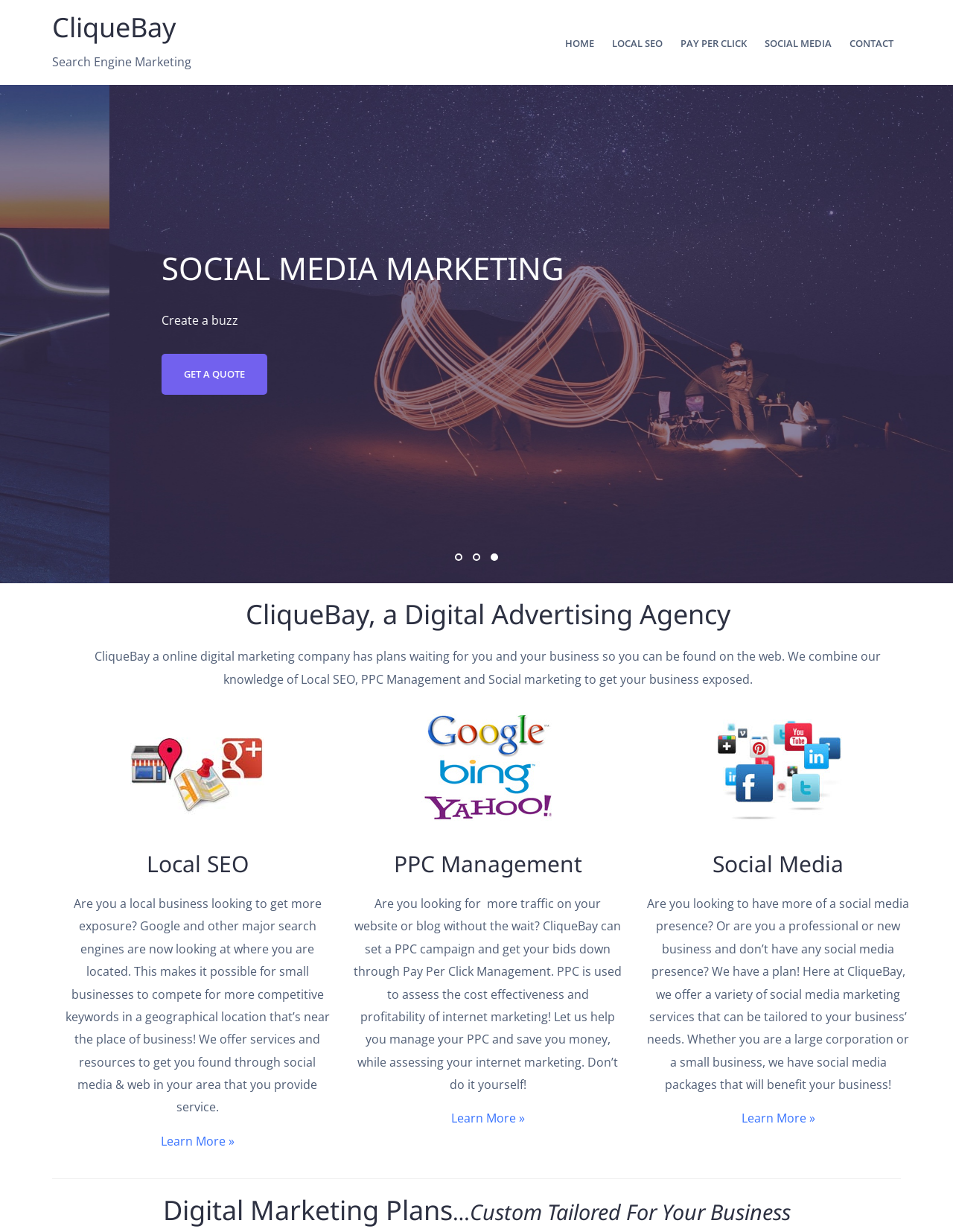Please specify the bounding box coordinates of the area that should be clicked to accomplish the following instruction: "Get a quote for SOCIAL MEDIA MARKETING". The coordinates should consist of four float numbers between 0 and 1, i.e., [left, top, right, bottom].

[0.055, 0.287, 0.166, 0.32]